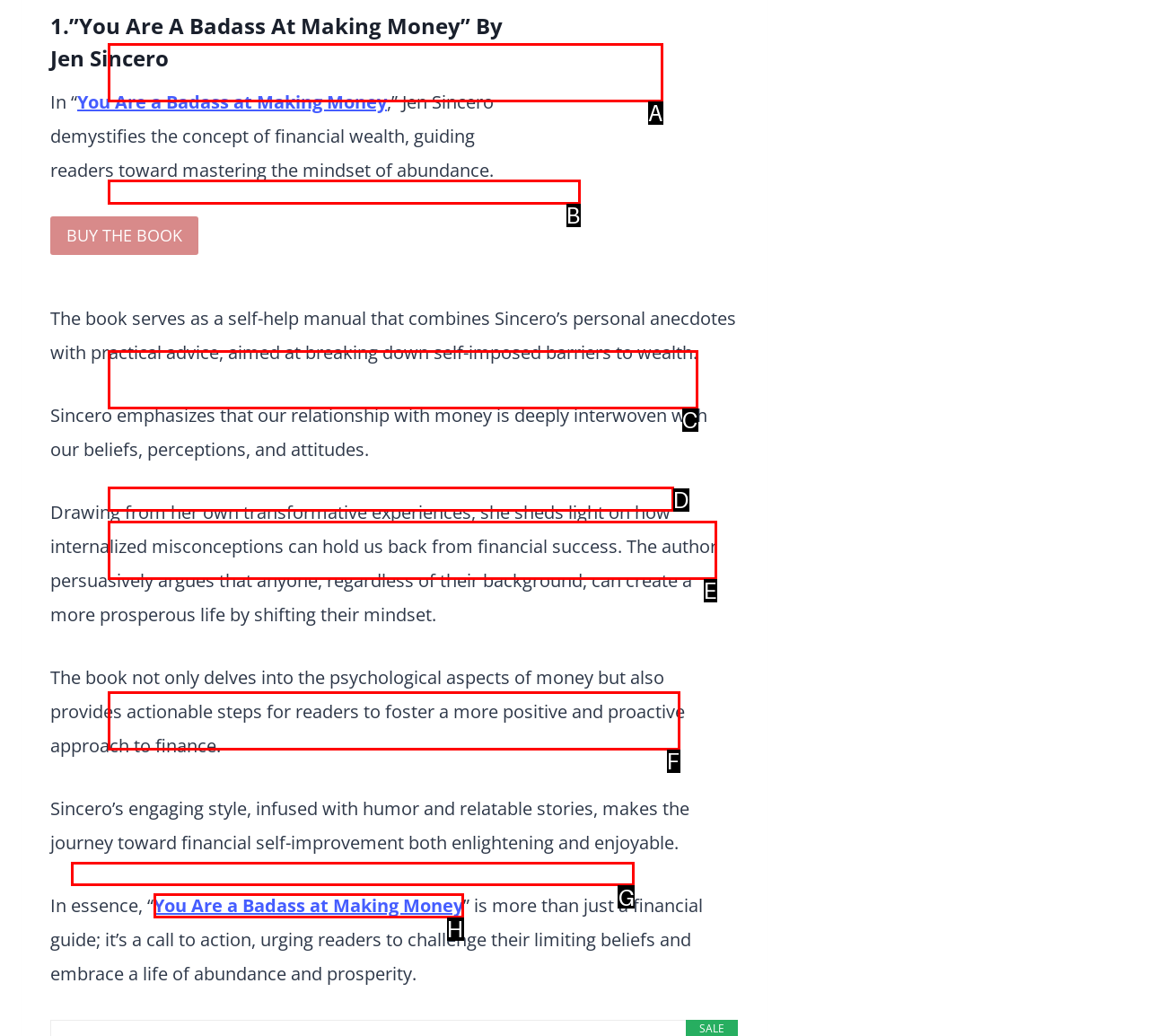Determine the letter of the element you should click to carry out the task: Click the link to 'Books Every Woman Should Read Before Turning 30: Conclusion'
Answer with the letter from the given choices.

G